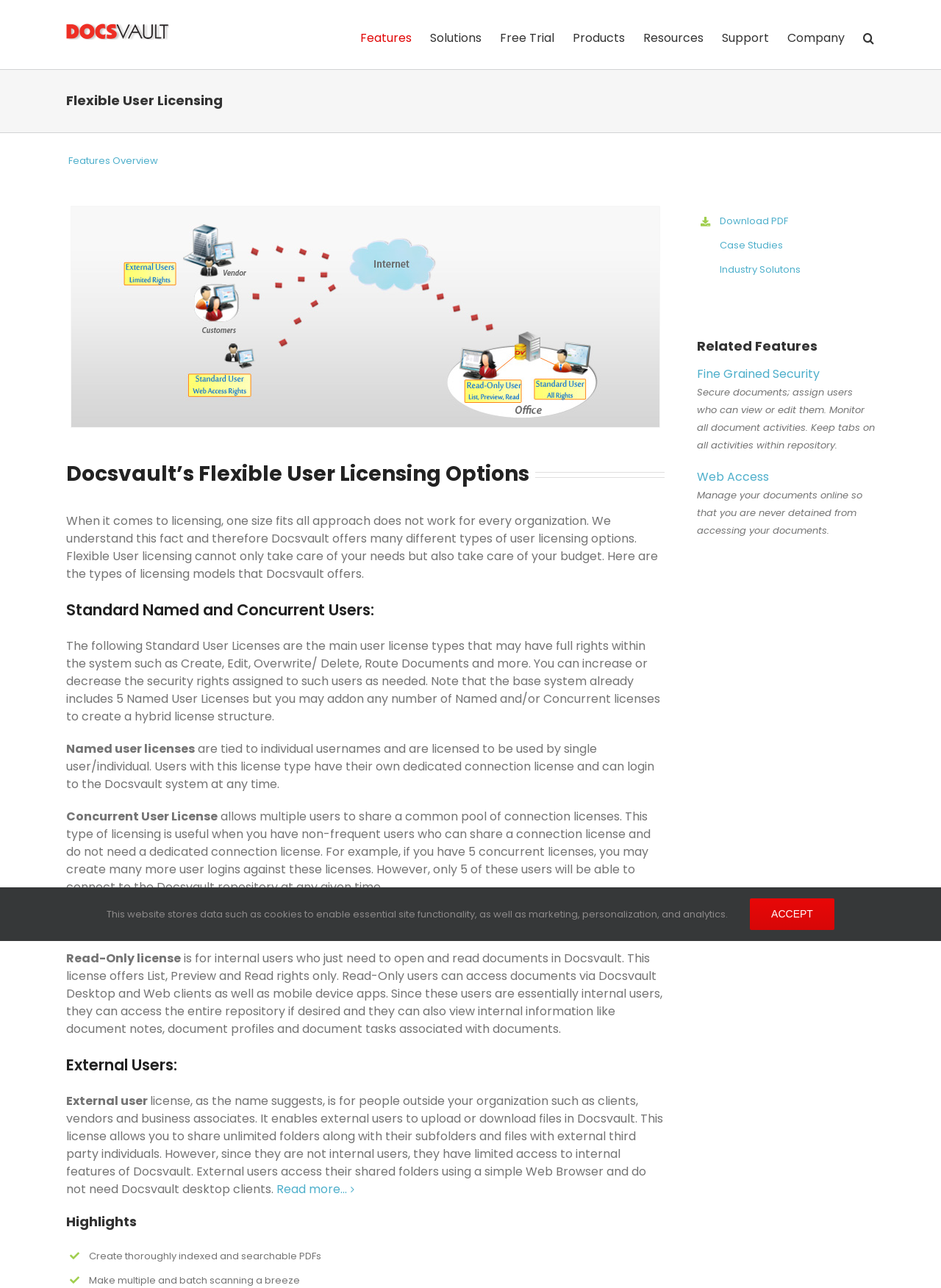Pinpoint the bounding box coordinates of the clickable area needed to execute the instruction: "Read more about user licensing options". The coordinates should be specified as four float numbers between 0 and 1, i.e., [left, top, right, bottom].

[0.294, 0.916, 0.369, 0.93]